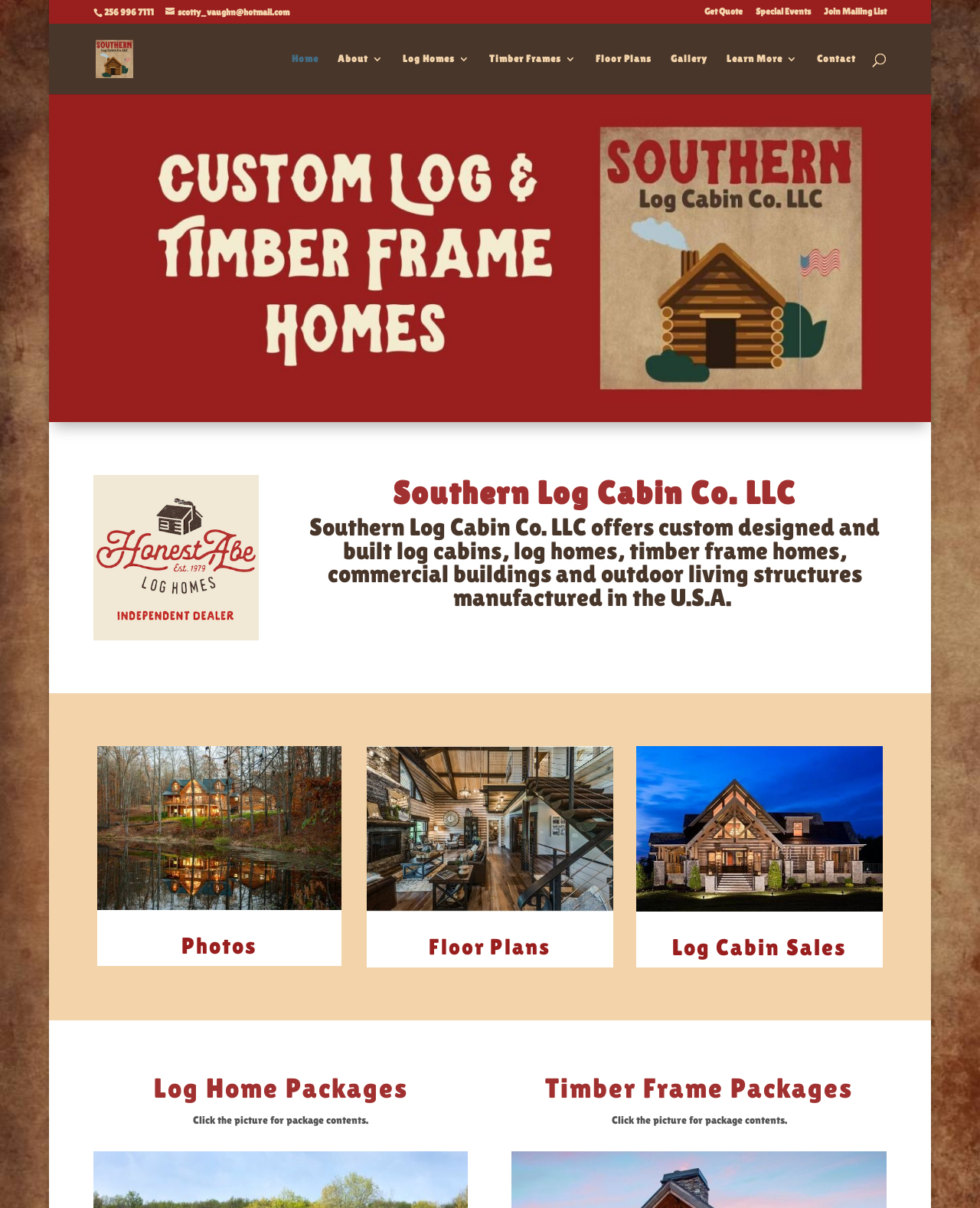Specify the bounding box coordinates of the element's area that should be clicked to execute the given instruction: "Call the phone number". The coordinates should be four float numbers between 0 and 1, i.e., [left, top, right, bottom].

[0.106, 0.006, 0.157, 0.015]